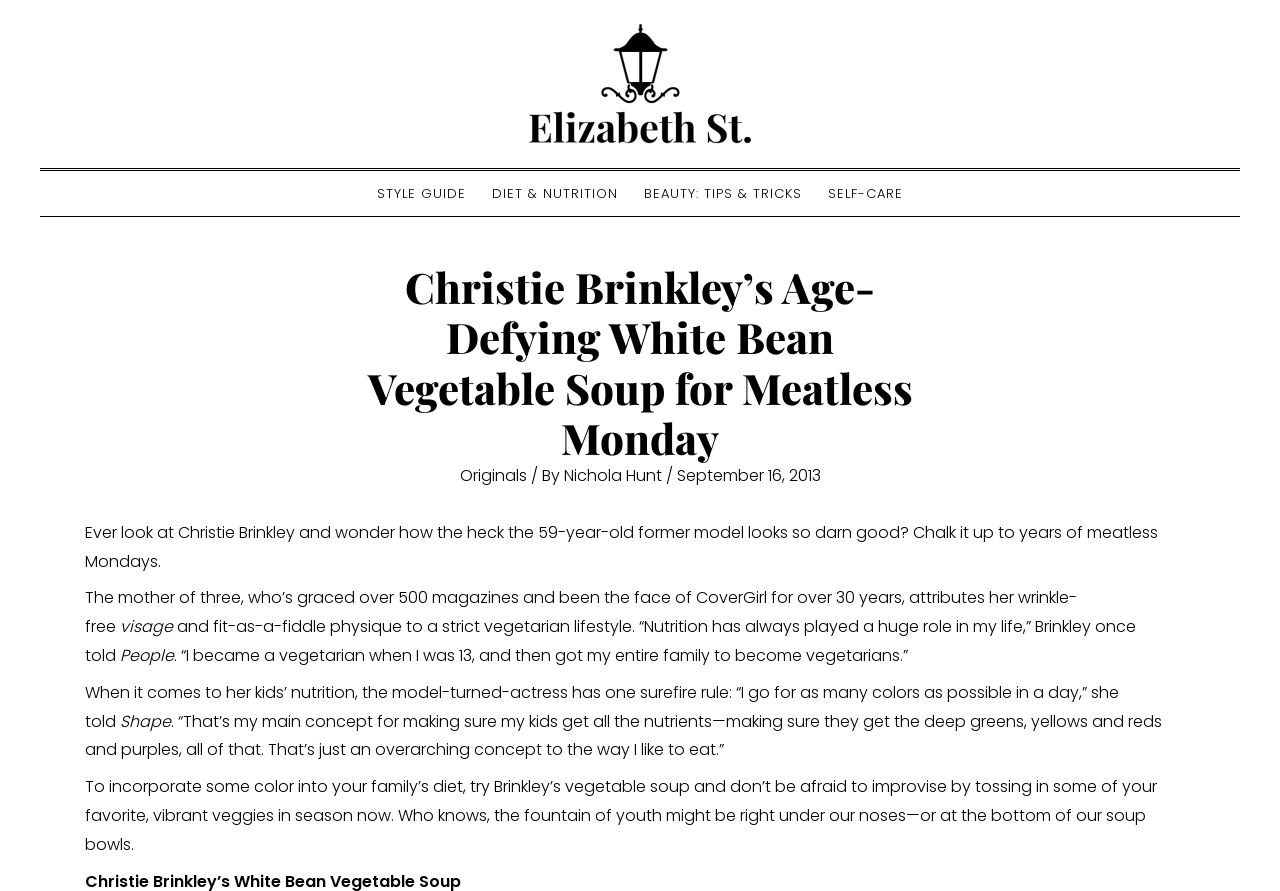What is the name of the publication where Christie Brinkley mentioned her nutrition concept? From the image, respond with a single word or brief phrase.

Shape